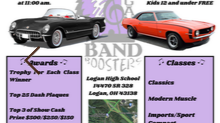How many cash prizes are offered for the top cars?
Using the image, answer in one word or phrase.

3